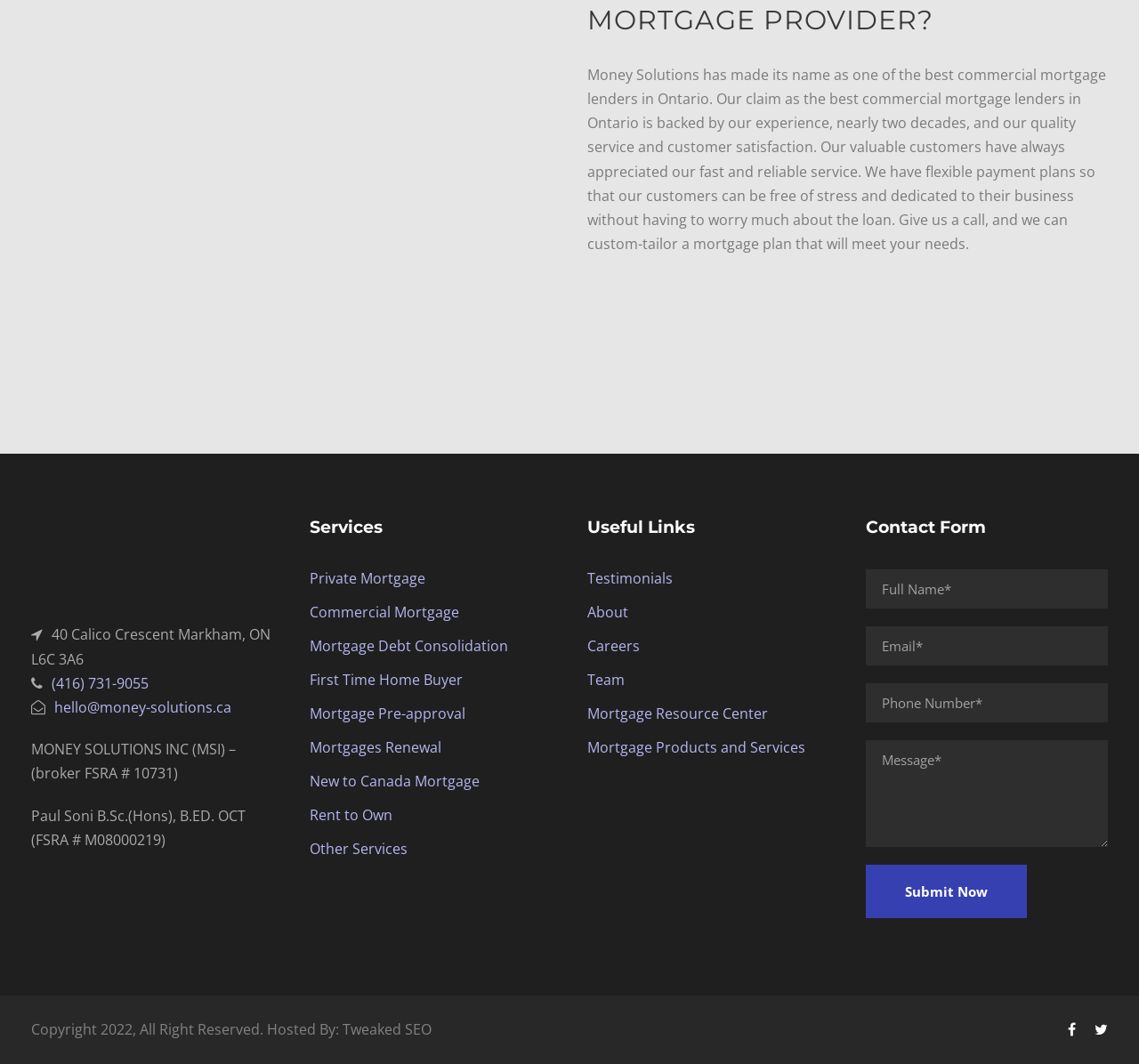Determine the bounding box coordinates for the region that must be clicked to execute the following instruction: "Submit the contact form".

[0.76, 0.812, 0.901, 0.863]